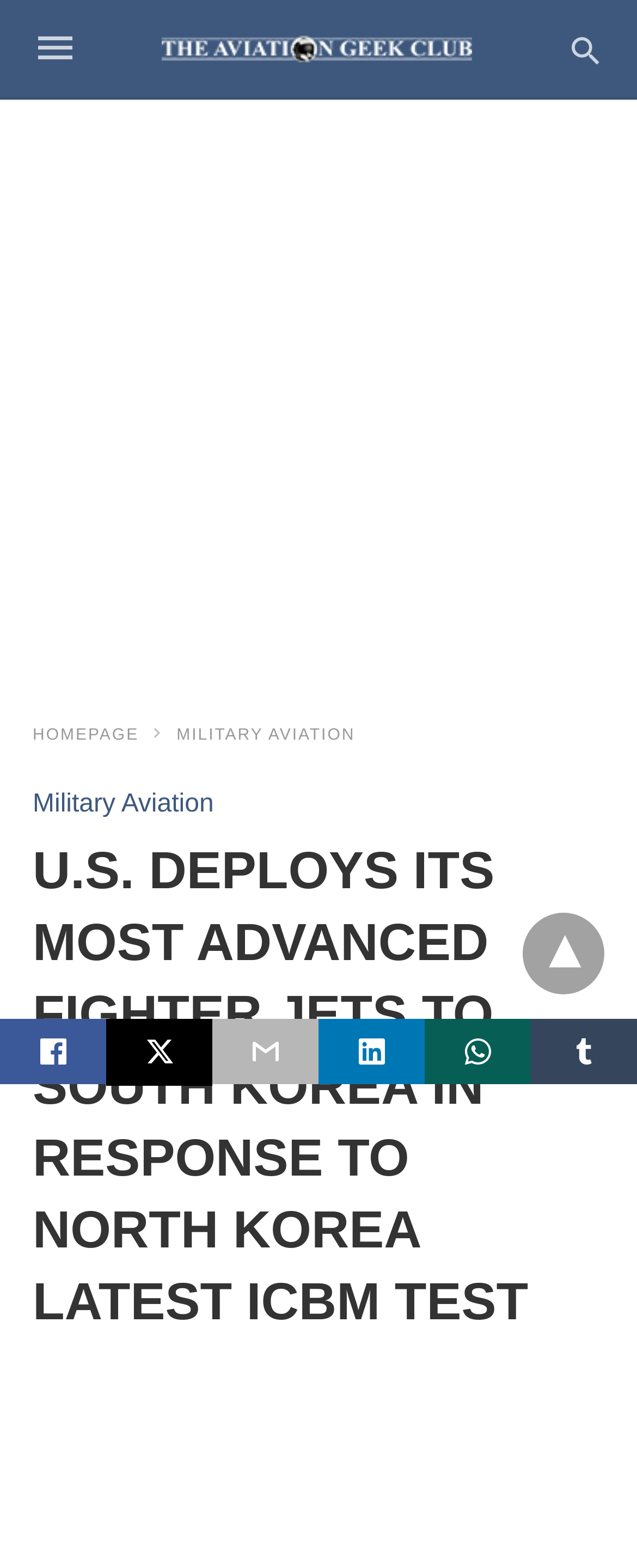How many navigation links are available at the top?
Using the image as a reference, answer with just one word or a short phrase.

2